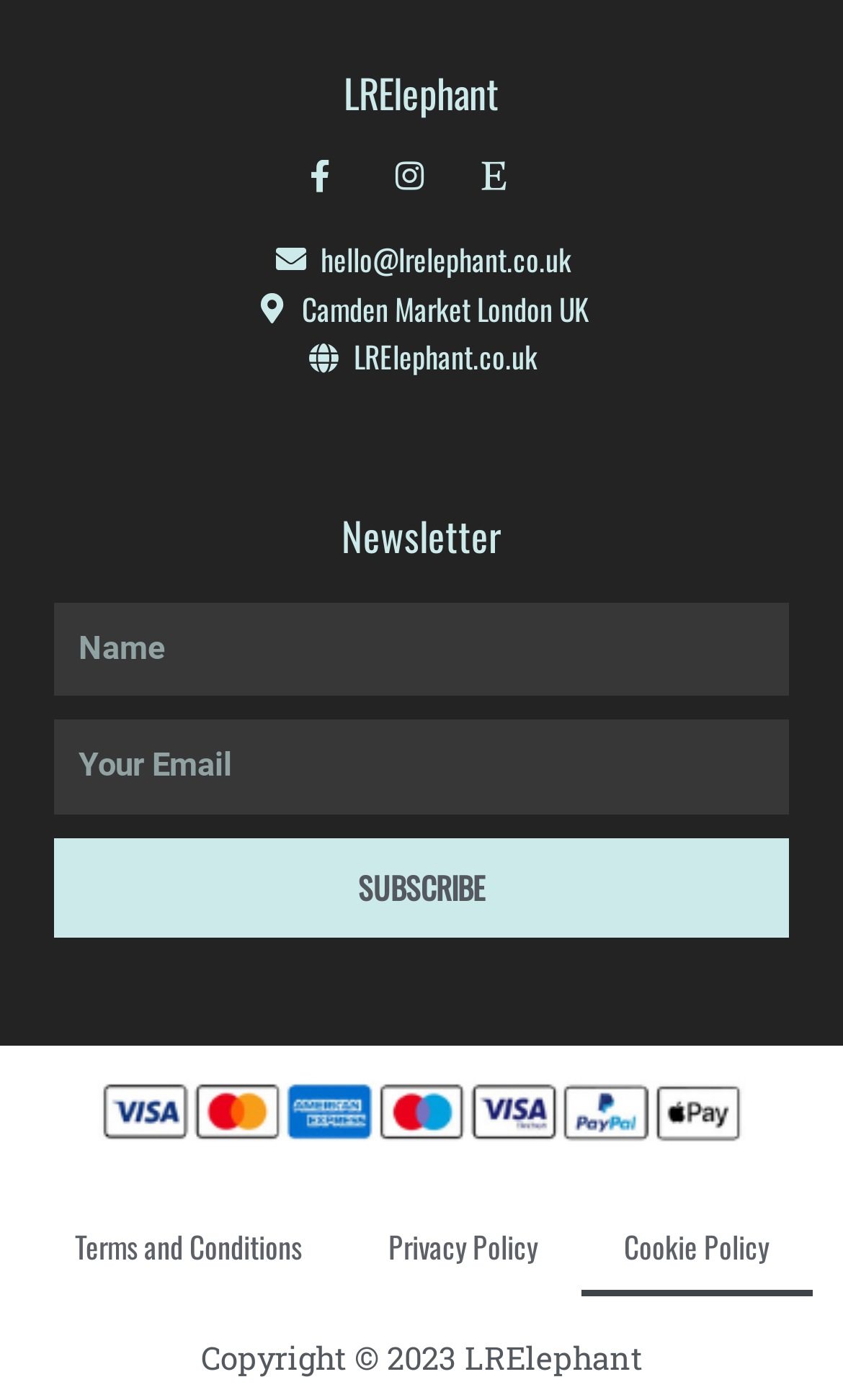Based on the visual content of the image, answer the question thoroughly: How many links are there at the bottom of the webpage?

I counted the number of link elements located at the bottom of the webpage and found three links labeled 'Terms and Conditions', 'Privacy Policy', and 'Cookie Policy'.